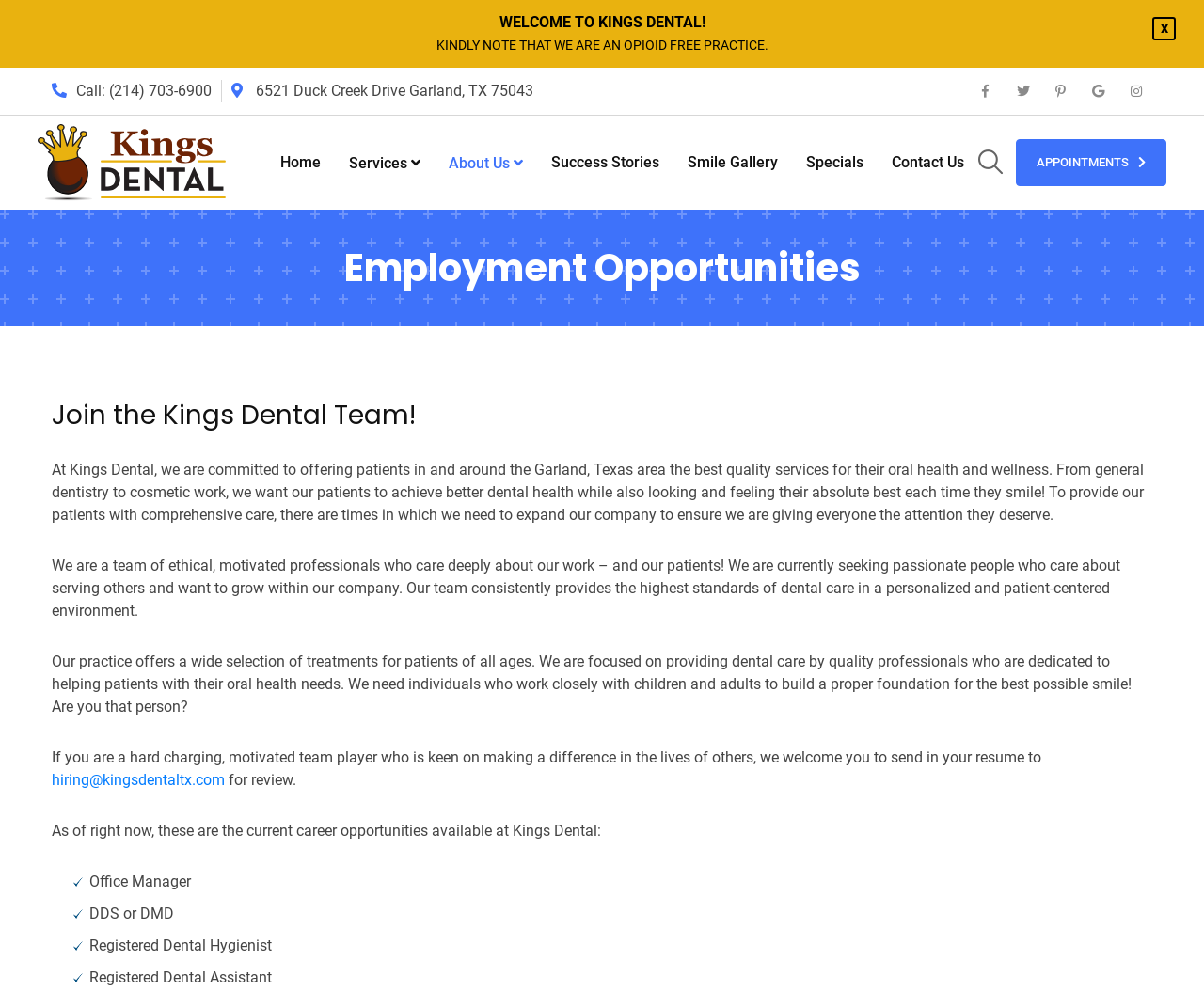Please find and report the bounding box coordinates of the element to click in order to perform the following action: "Send resume to hiring email". The coordinates should be expressed as four float numbers between 0 and 1, in the format [left, top, right, bottom].

[0.043, 0.779, 0.187, 0.797]